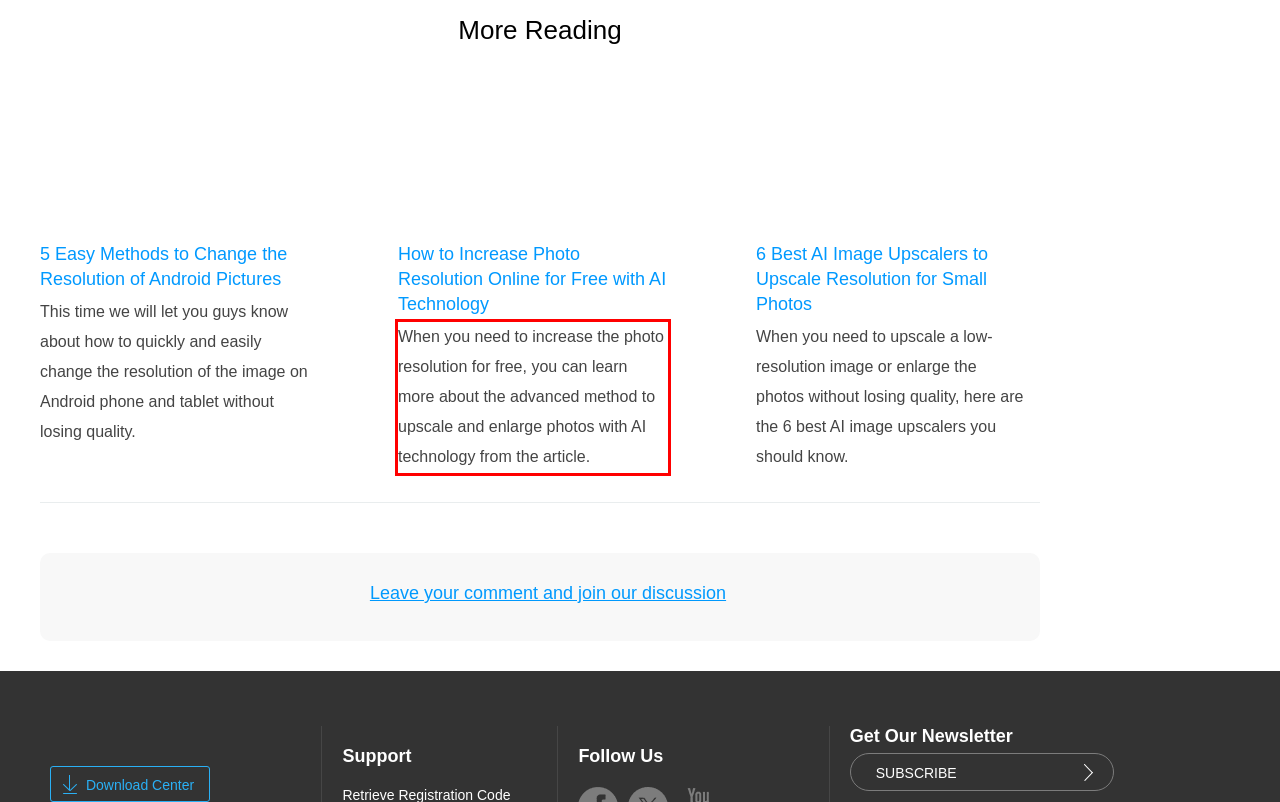Observe the screenshot of the webpage, locate the red bounding box, and extract the text content within it.

When you need to increase the photo resolution for free, you can learn more about the advanced method to upscale and enlarge photos with AI technology from the article.